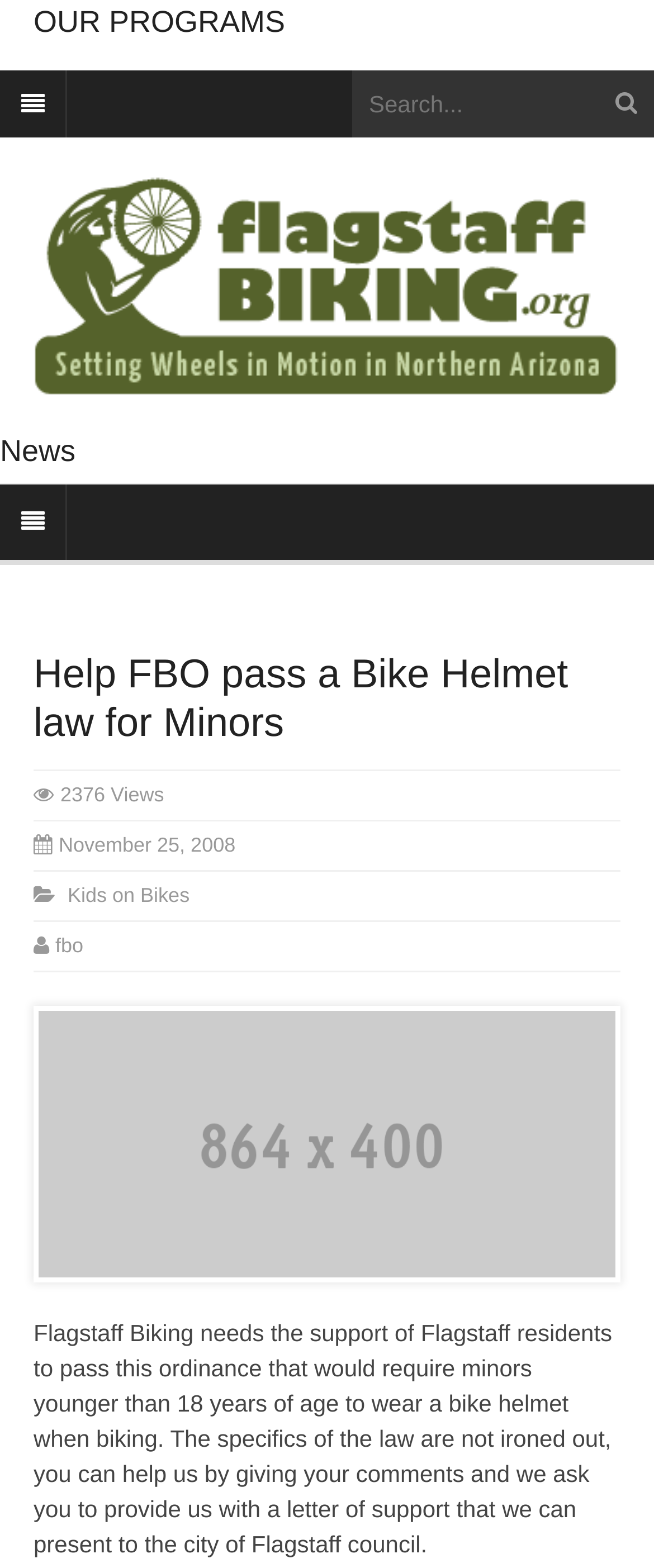What is the purpose of the article?
Refer to the image and answer the question using a single word or phrase.

To pass a bike helmet law for minors